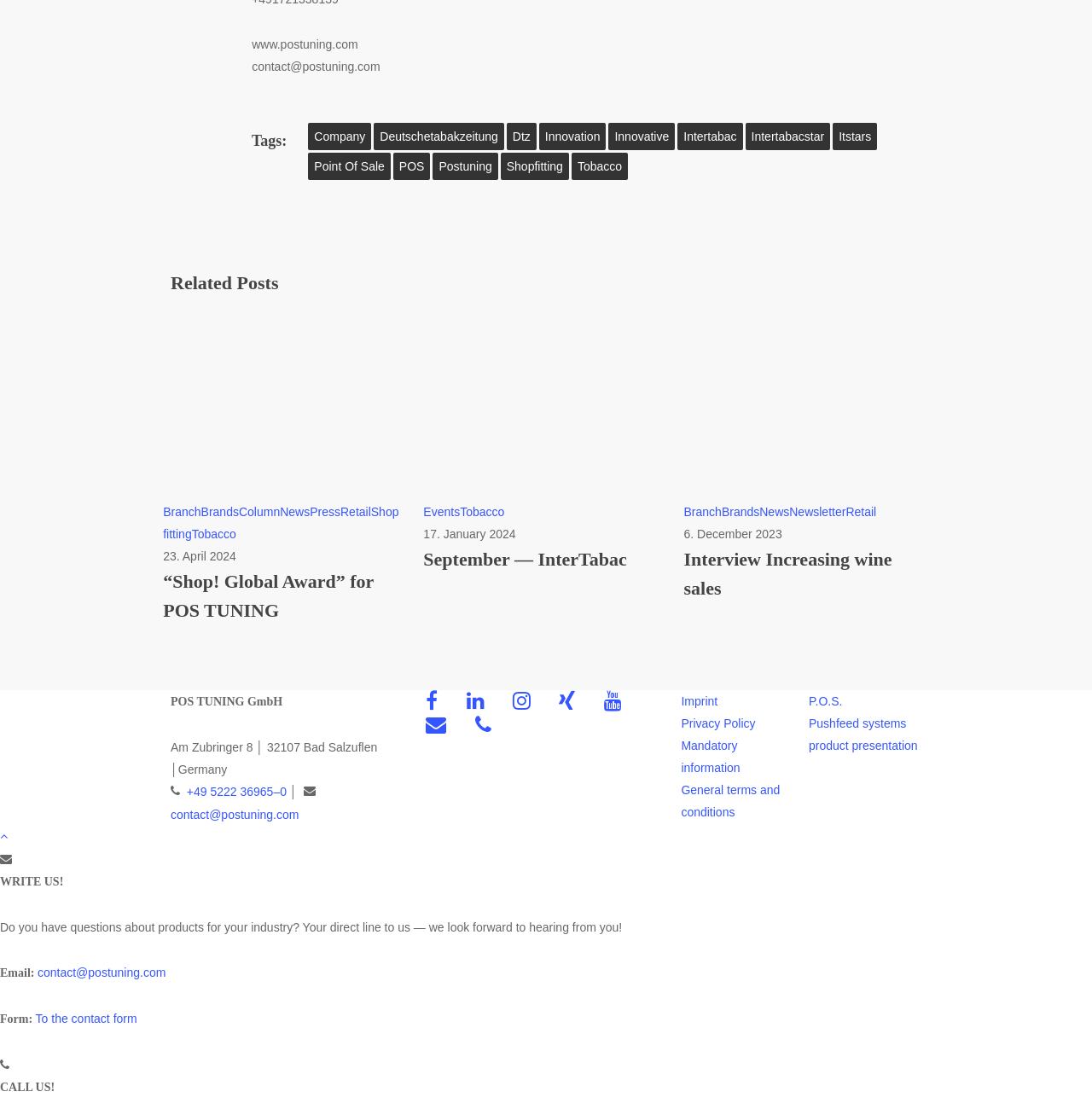What is the company name?
Using the image as a reference, give an elaborate response to the question.

I found the company name by looking at the static text element at the bottom of the webpage, which reads 'POS TUNING GmbH'.